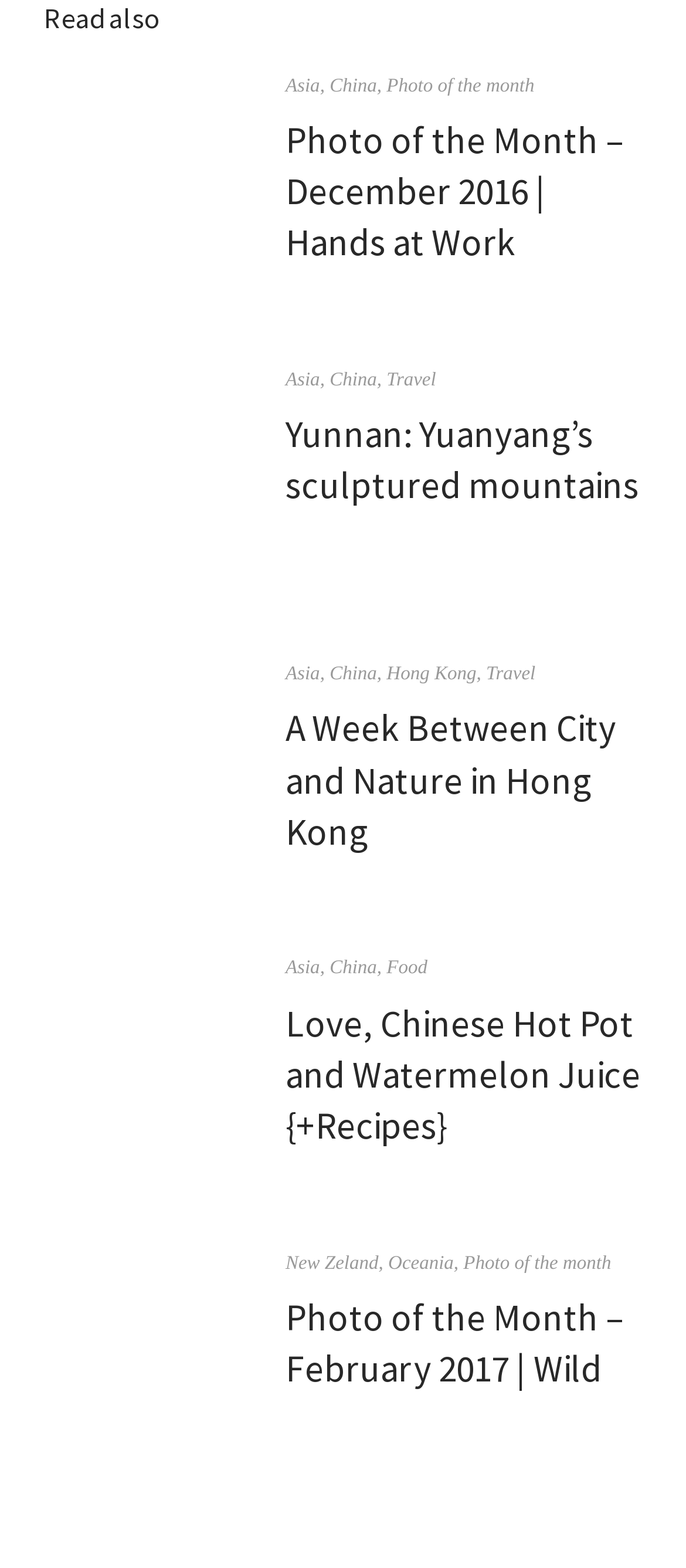In which region is the 'Rice paddies' photo taken?
Using the details from the image, give an elaborate explanation to answer the question.

I found the answer by examining the second article on the webpage, which has an image with the description 'Rice paddies'. Below the image, there are links to 'Asia' and 'China', indicating that the photo is taken in Asia.